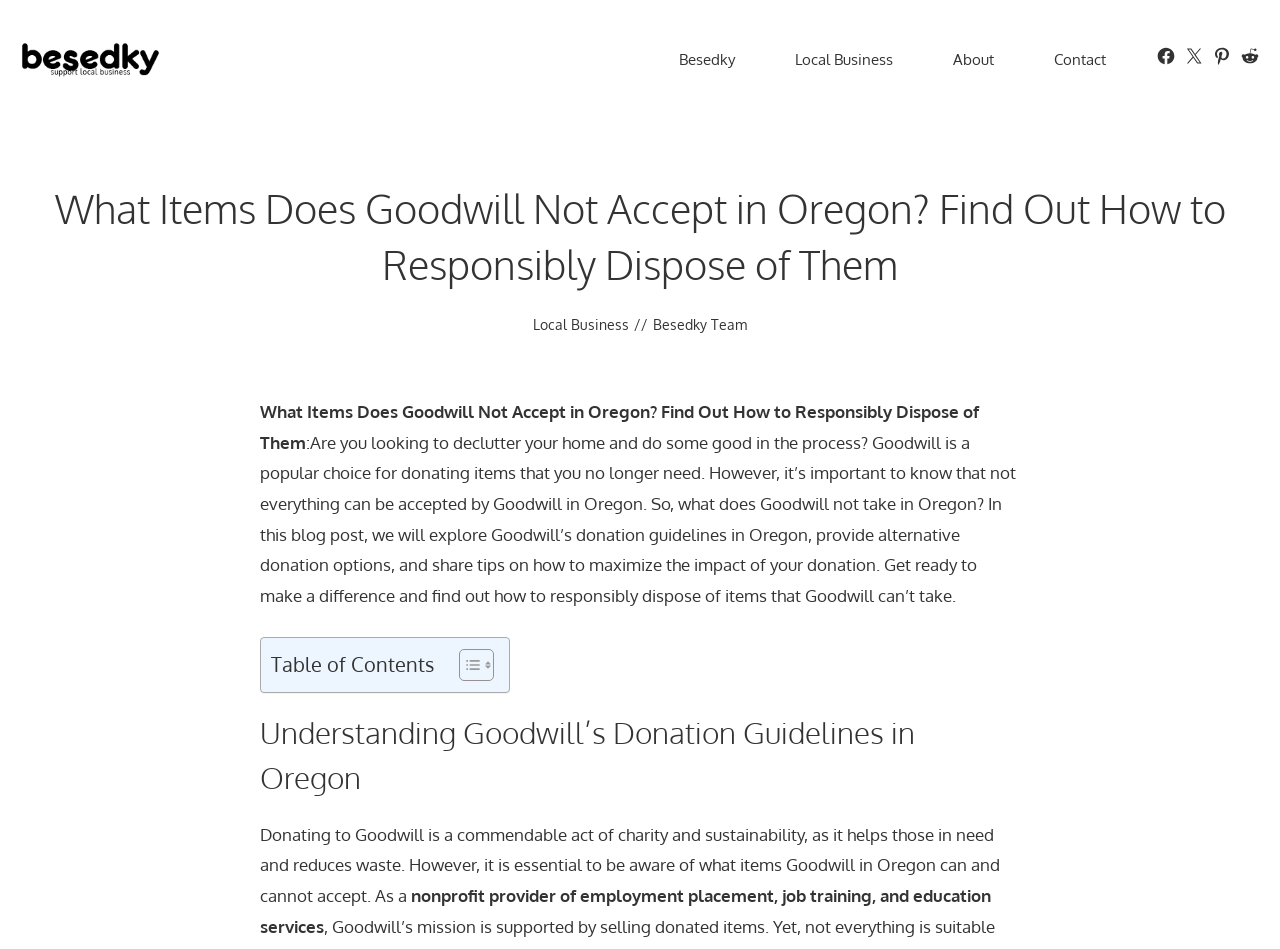Create a detailed summary of the webpage's content and design.

The webpage is about Goodwill's donation guidelines in Oregon, specifically what items they do not accept. At the top of the page, there is a banner with a link to the website's homepage, accompanied by an image of the Besedky logo. Below the banner, there is a navigation menu with links to the website's main sections, including "Besedky", "Local Business", "About", and "Contact".

On the right side of the page, there are social media links to Facebook, Pinterest, Reddit, and an "X" icon, possibly to close the social media section. 

The main content of the page starts with a heading that repeats the title of the webpage. Below the heading, there is a link to "Local Business" and a static text element with a forward slash. Next to it, there is a link to the "Besedky Team".

The main article begins with a brief introduction to Goodwill and the importance of knowing what items they accept in Oregon. The text explains that Goodwill is a popular choice for donating items, but not everything can be accepted. The article promises to explore Goodwill's donation guidelines in Oregon, provide alternative donation options, and share tips on how to maximize the impact of donations.

Below the introduction, there is a table of contents with a toggle button to expand or collapse it. The table of contents is followed by a section titled "Understanding Goodwill's Donation Guidelines in Oregon", which starts with a paragraph explaining the importance of being aware of what items Goodwill in Oregon can and cannot accept.